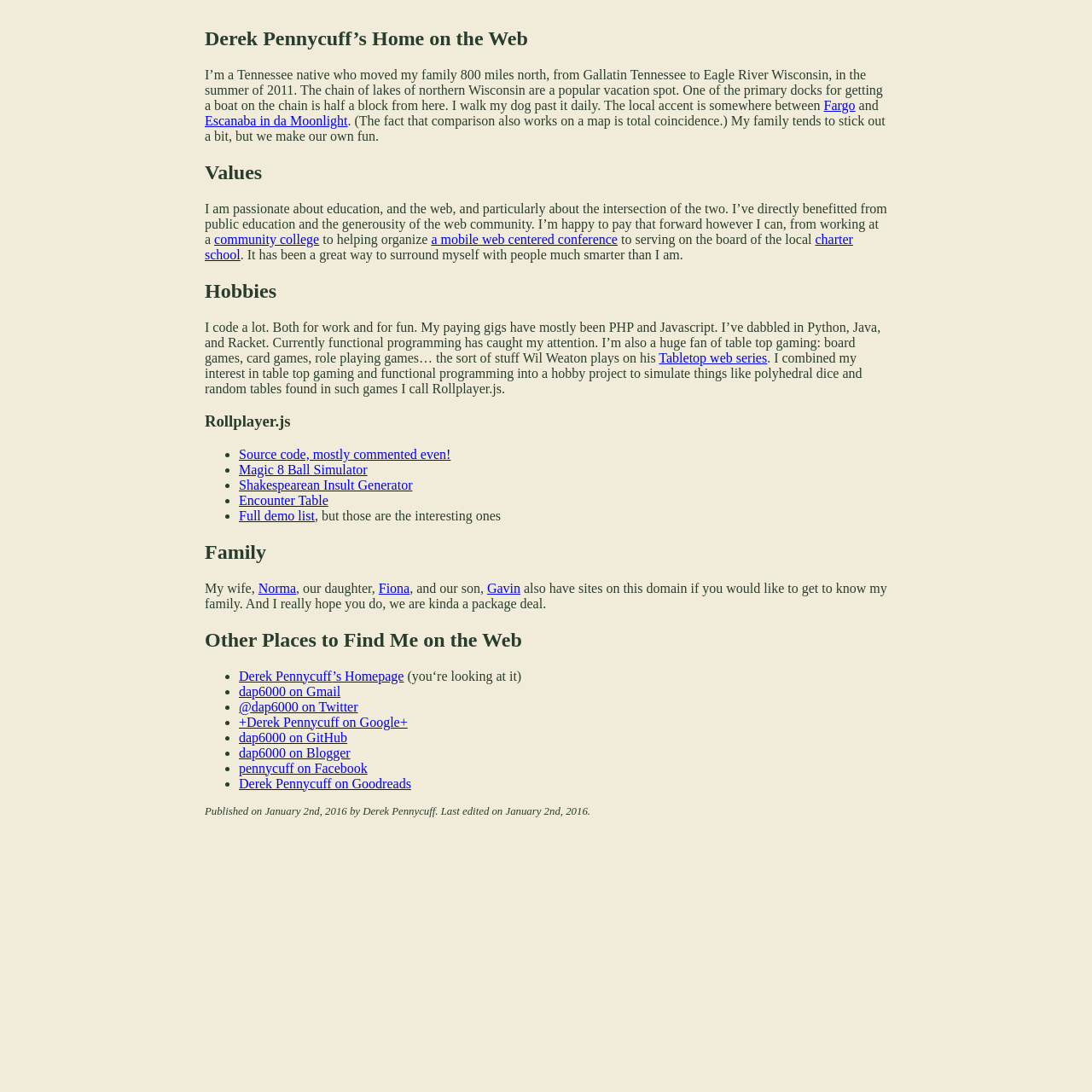Extract the bounding box coordinates of the UI element described by: "Norma". The coordinates should include four float numbers ranging from 0 to 1, e.g., [left, top, right, bottom].

[0.236, 0.532, 0.271, 0.545]